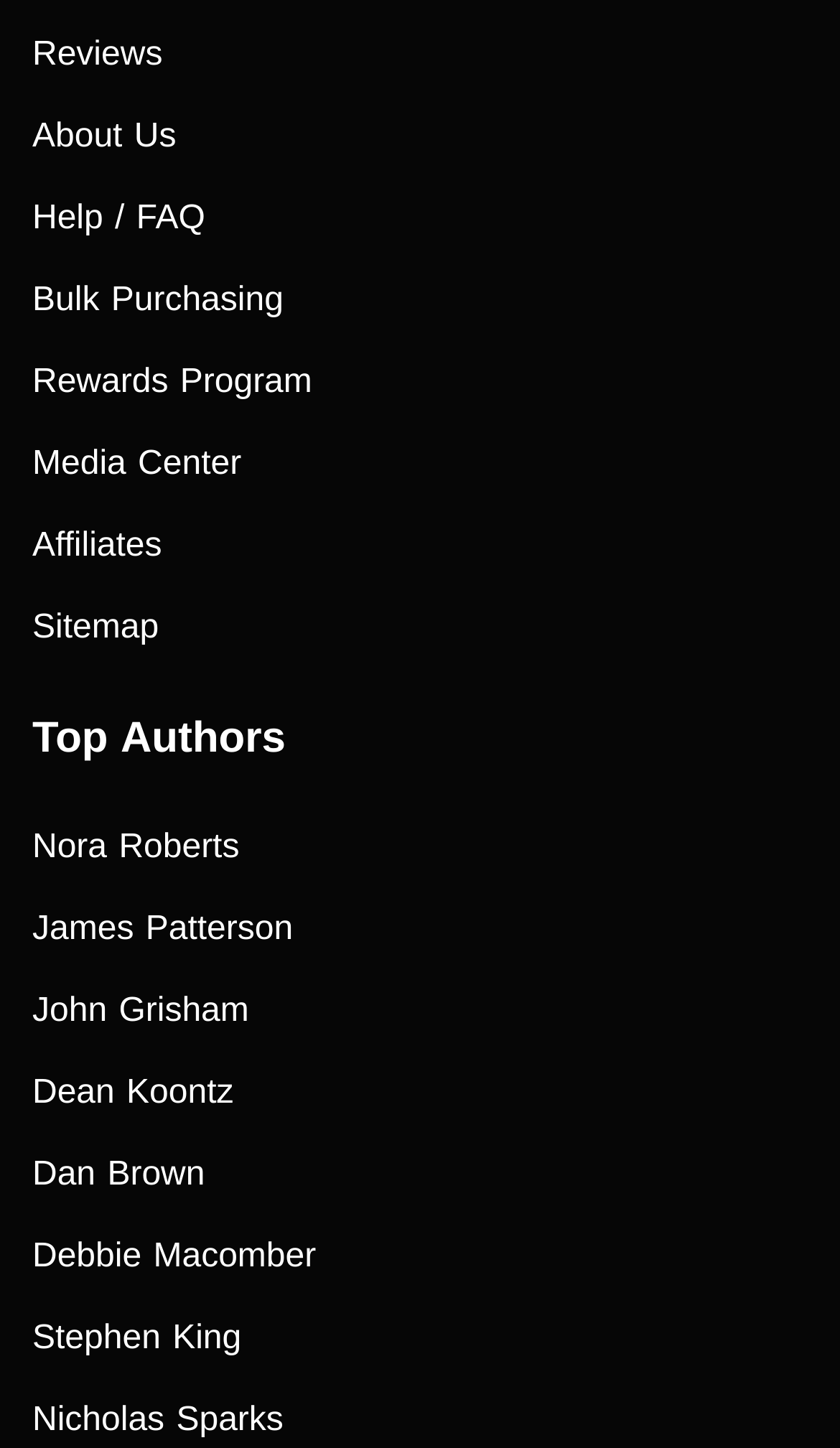Please give a one-word or short phrase response to the following question: 
How many links are there in the top navigation menu?

8